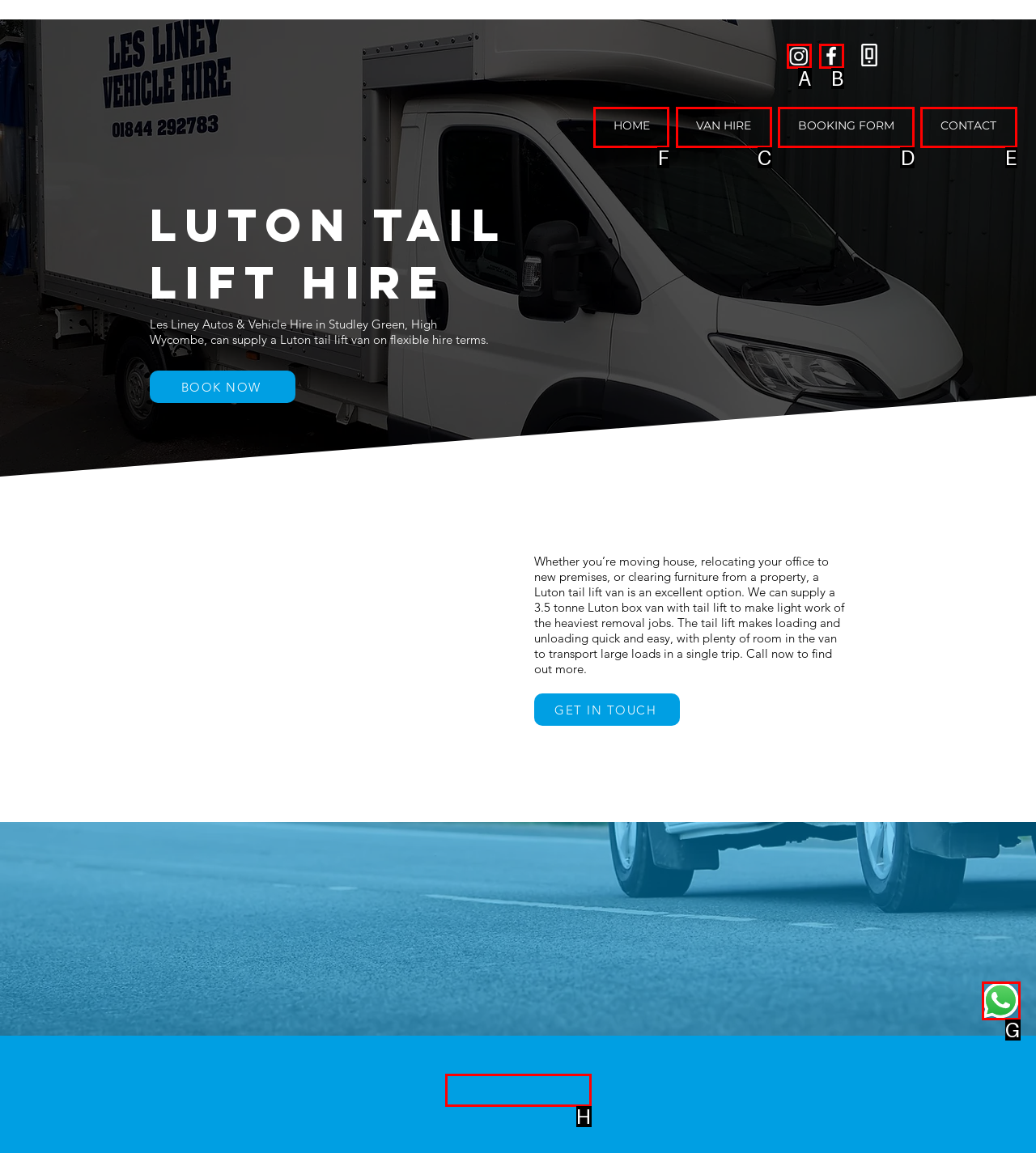Please indicate which option's letter corresponds to the task: Go to the HOME page by examining the highlighted elements in the screenshot.

F